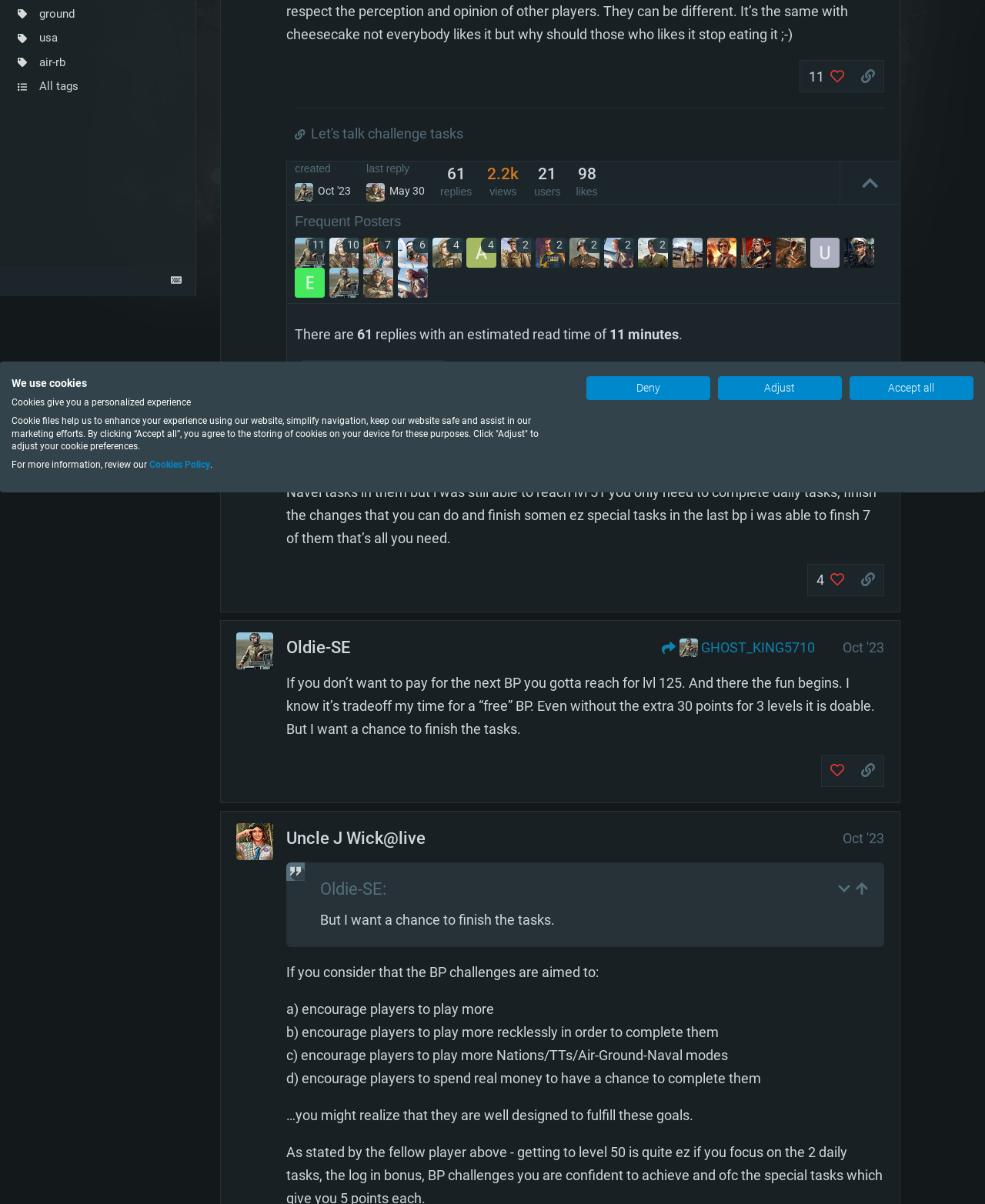Find the bounding box coordinates for the element described here: "title="go to the quoted post"".

[0.868, 0.729, 0.882, 0.748]